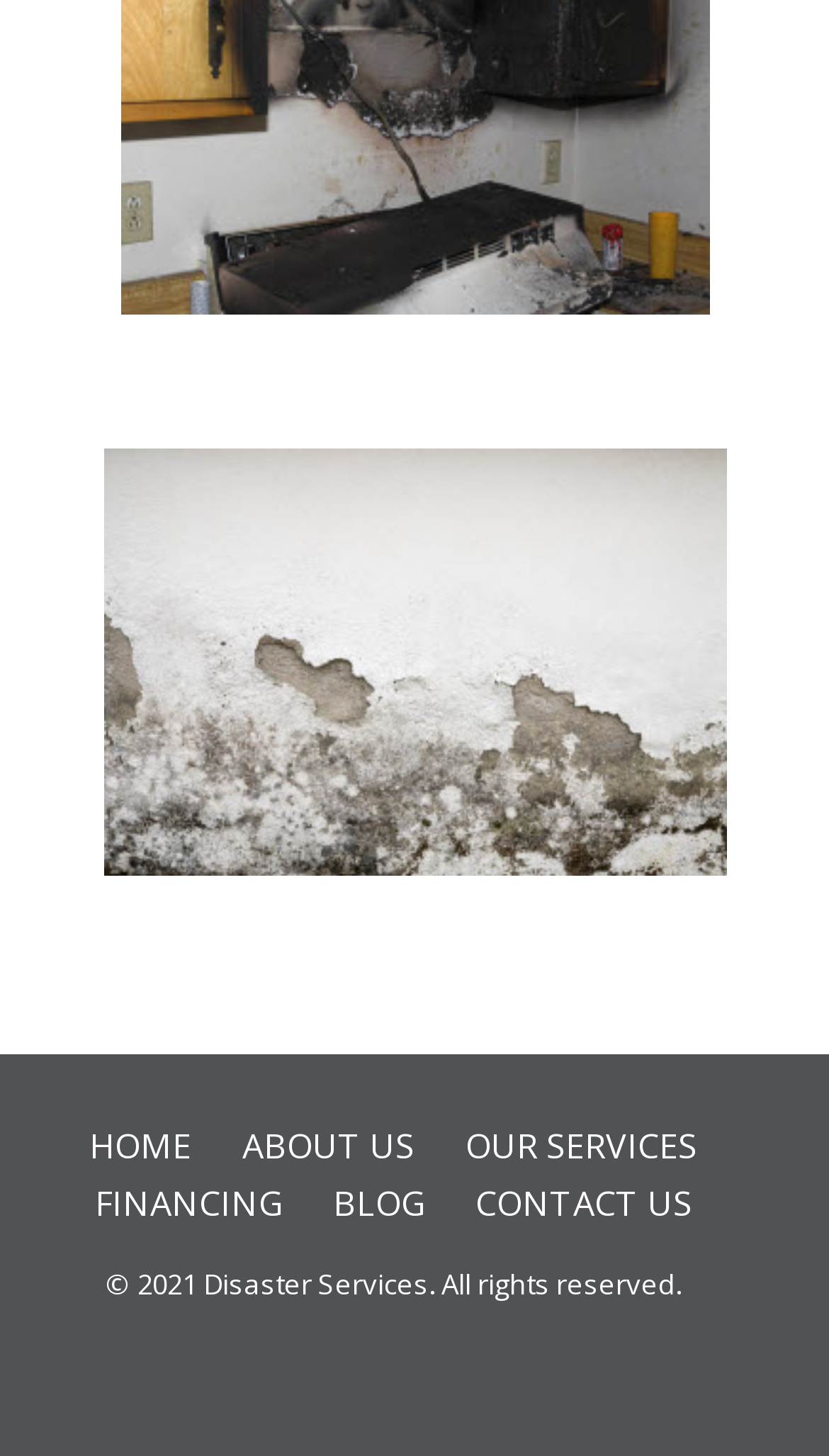How many links are there on the webpage?
Based on the image, provide a one-word or brief-phrase response.

9